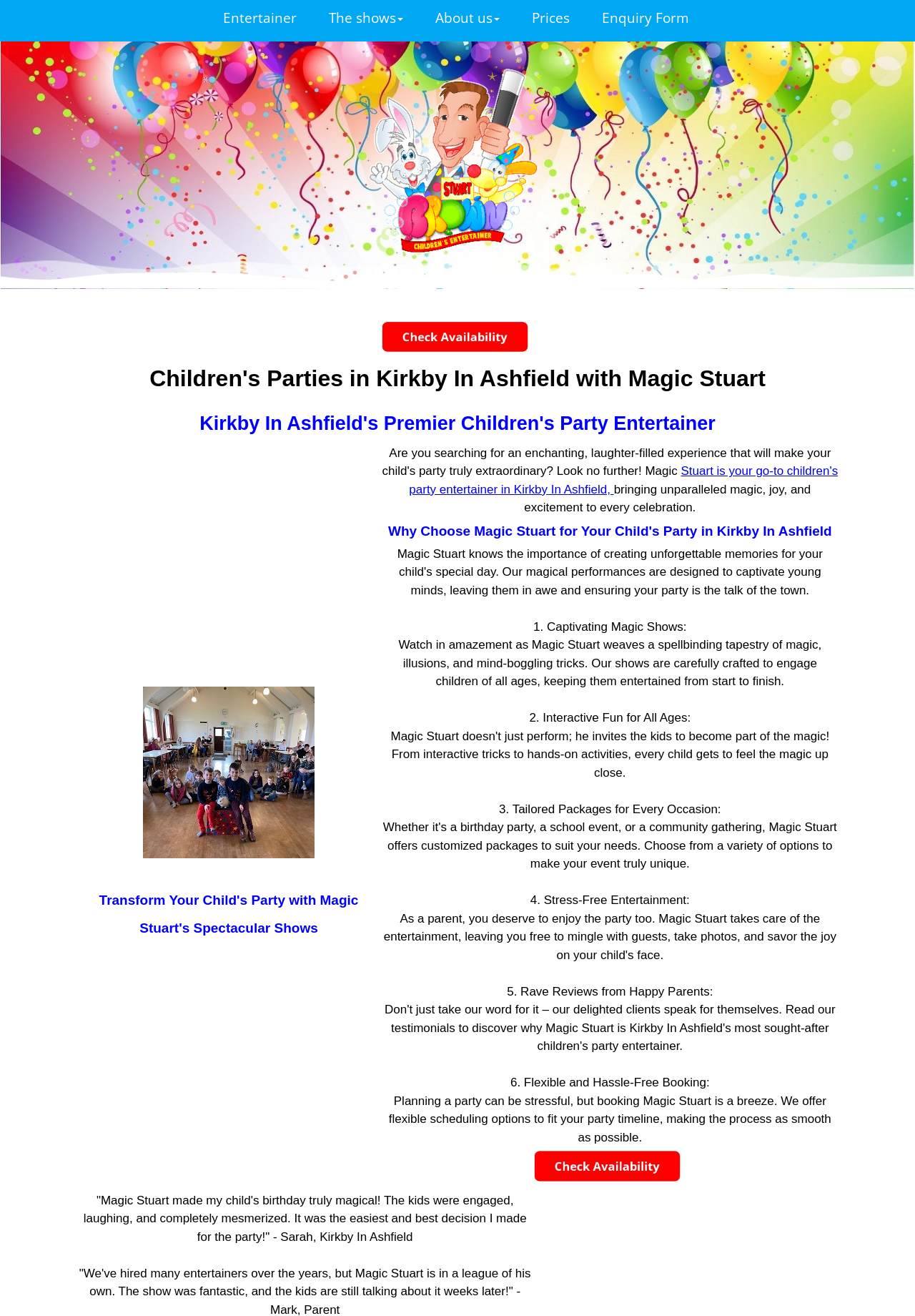Please specify the bounding box coordinates of the clickable region to carry out the following instruction: "Click on the 'Entertainer' menu item". The coordinates should be four float numbers between 0 and 1, in the format [left, top, right, bottom].

[0.228, 0.003, 0.343, 0.029]